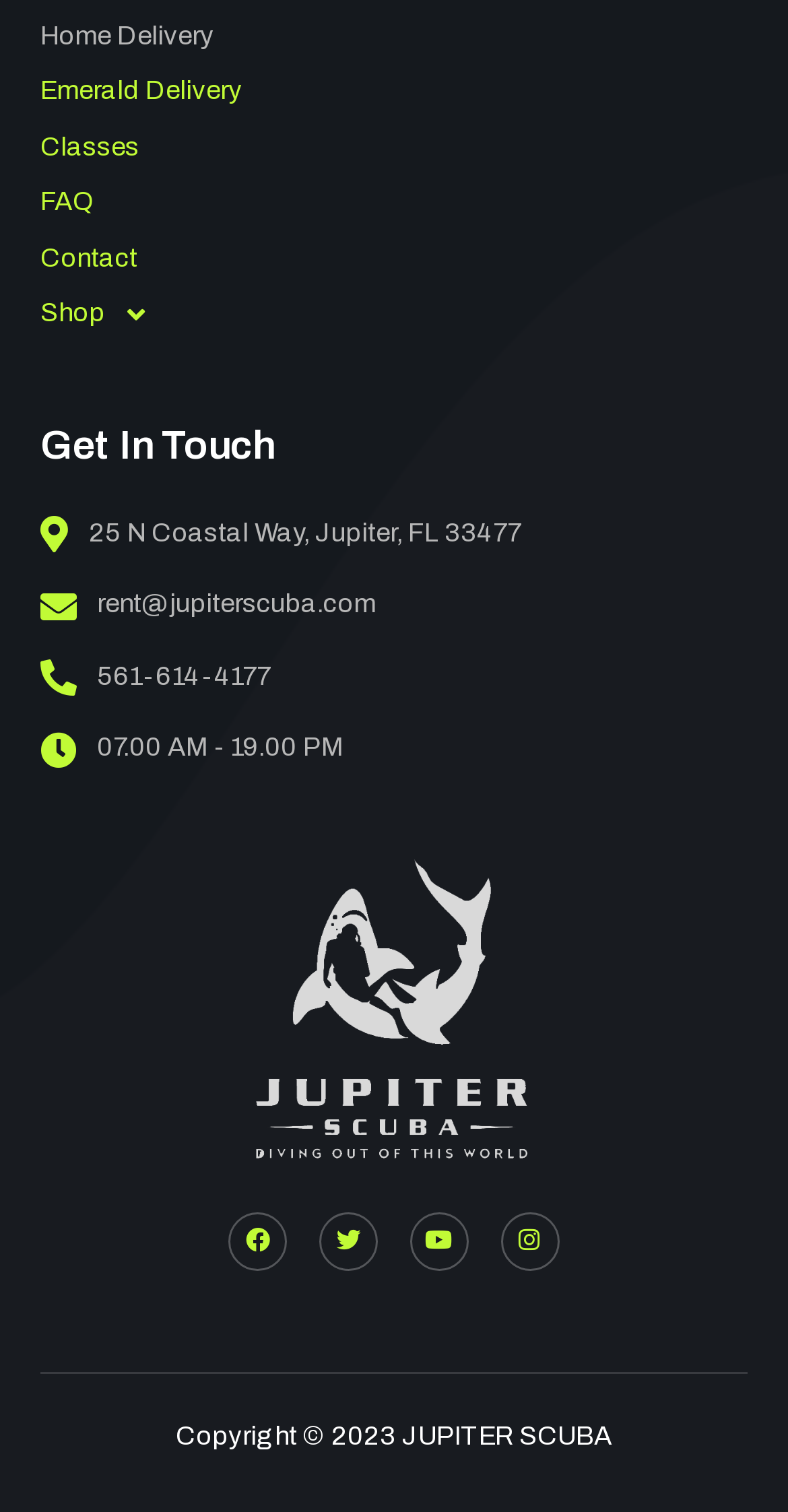What is the business address?
Please provide a single word or phrase as your answer based on the image.

25 N Coastal Way, Jupiter, FL 33477